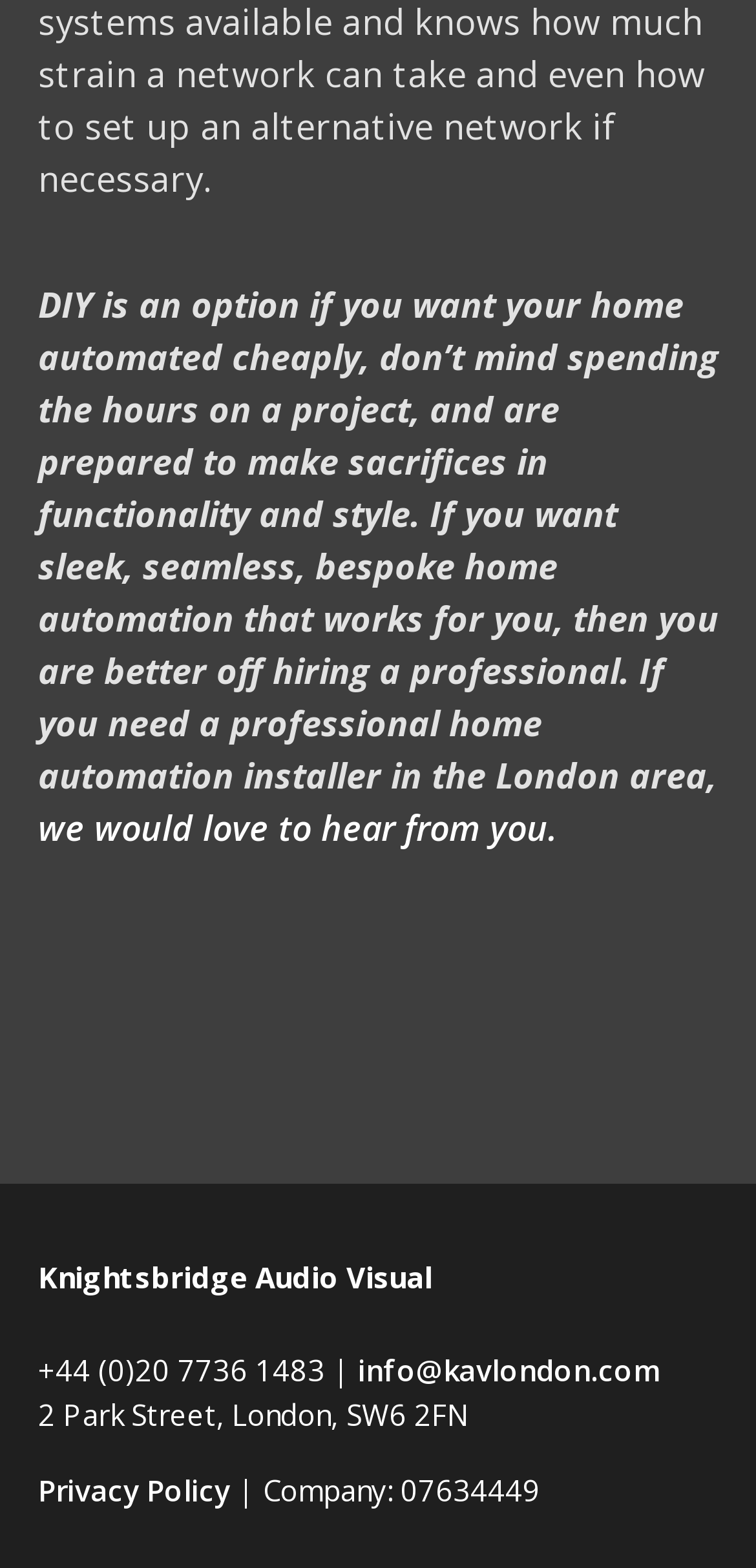What is the purpose of the webpage?
Examine the screenshot and reply with a single word or phrase.

To promote home automation services